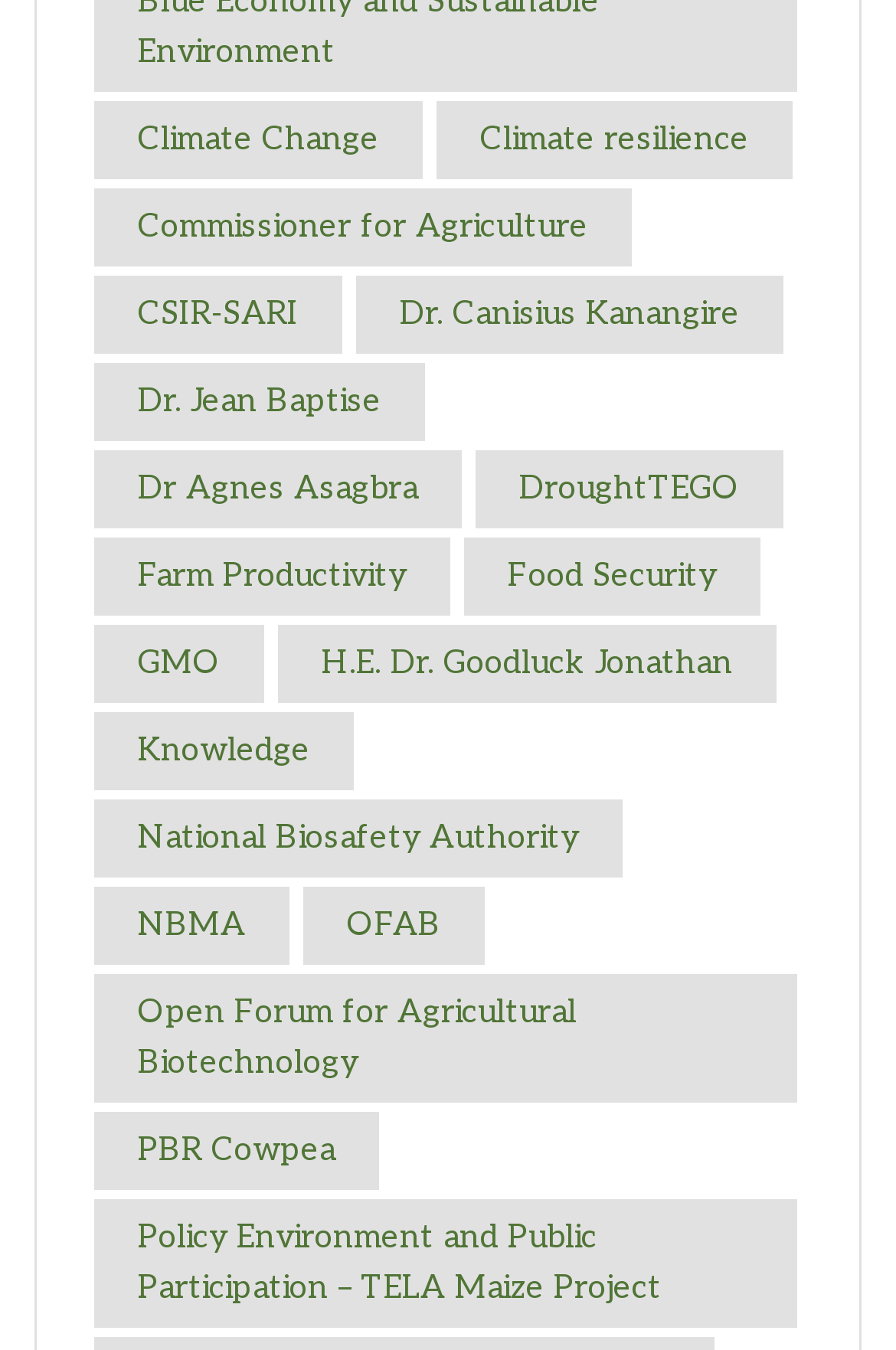Answer the question briefly using a single word or phrase: 
How many links are on this webpage?

17